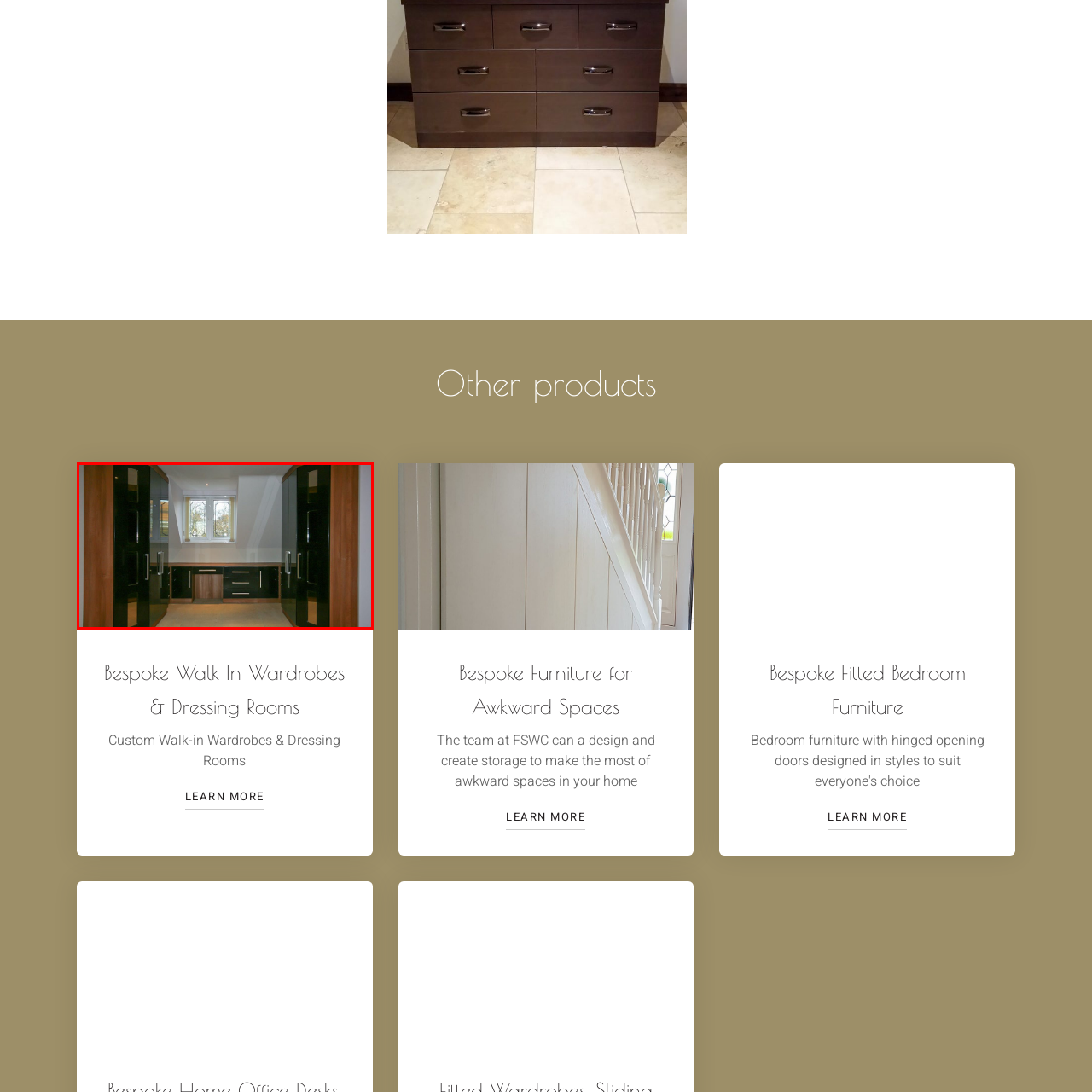What type of design is exemplified in the dressing room?
Inspect the image within the red bounding box and answer concisely using one word or a short phrase.

Bespoke design